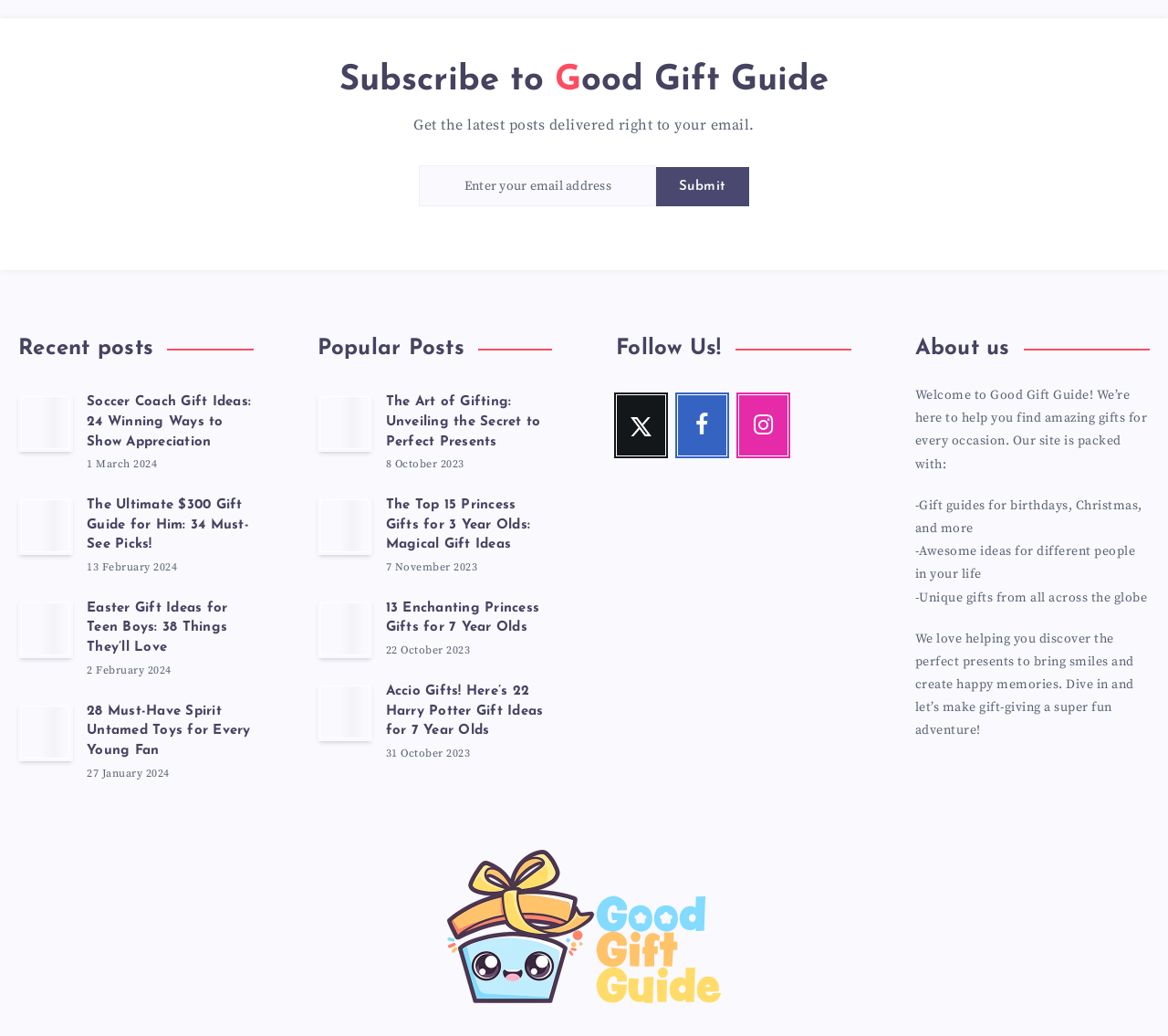Can users follow the website on social media?
Please give a detailed and elaborate explanation in response to the question.

Yes, users can follow the website on social media platforms such as Twitter, Facebook, and Instagram, as indicated by the presence of social media links in the 'Follow Us!' section.